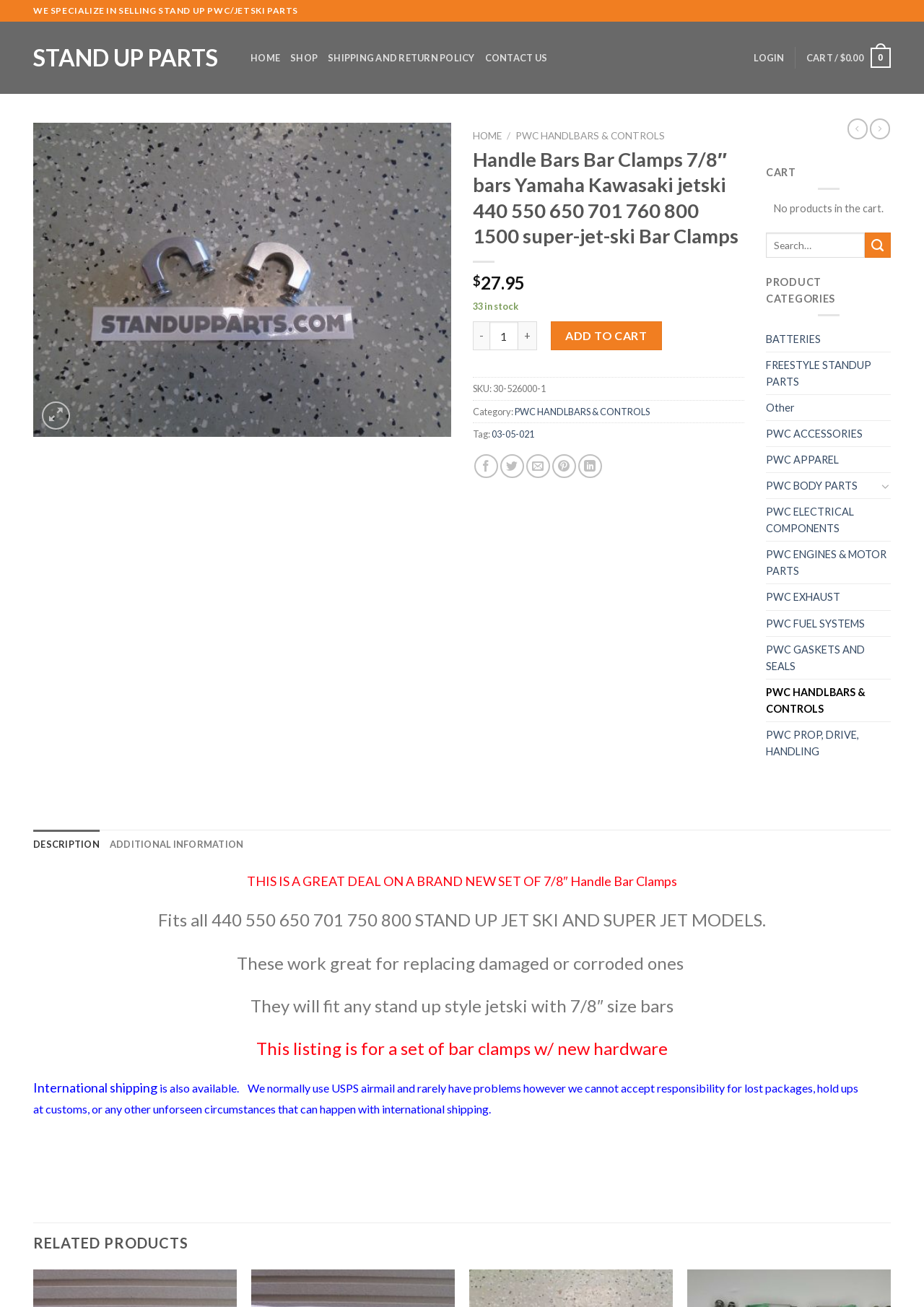What is the price of the Handle Bars Bar Clamps? Based on the image, give a response in one word or a short phrase.

$27.95